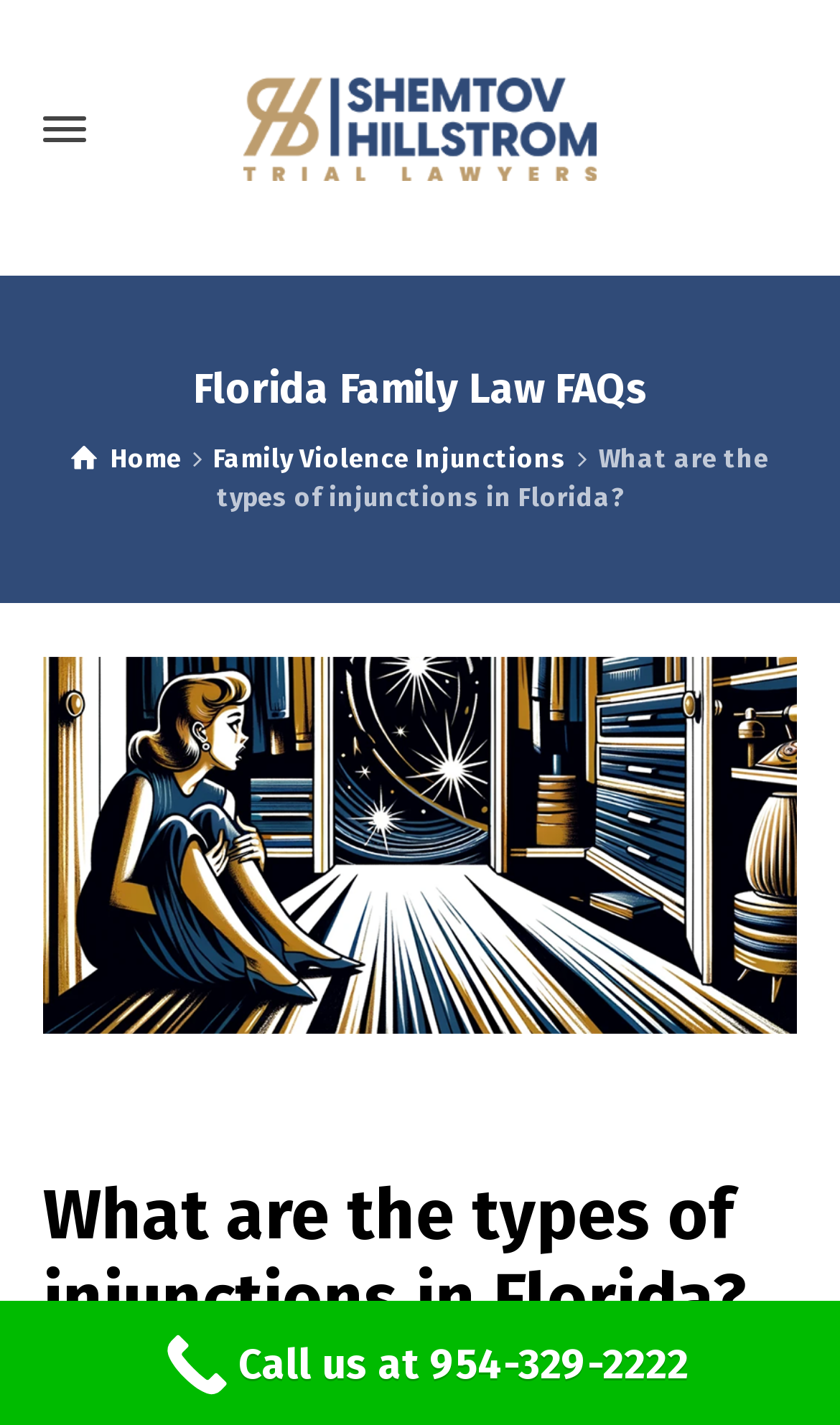Given the webpage screenshot and the description, determine the bounding box coordinates (top-left x, top-left y, bottom-right x, bottom-right y) that define the location of the UI element matching this description: Family Violence Injunctions

[0.254, 0.312, 0.675, 0.333]